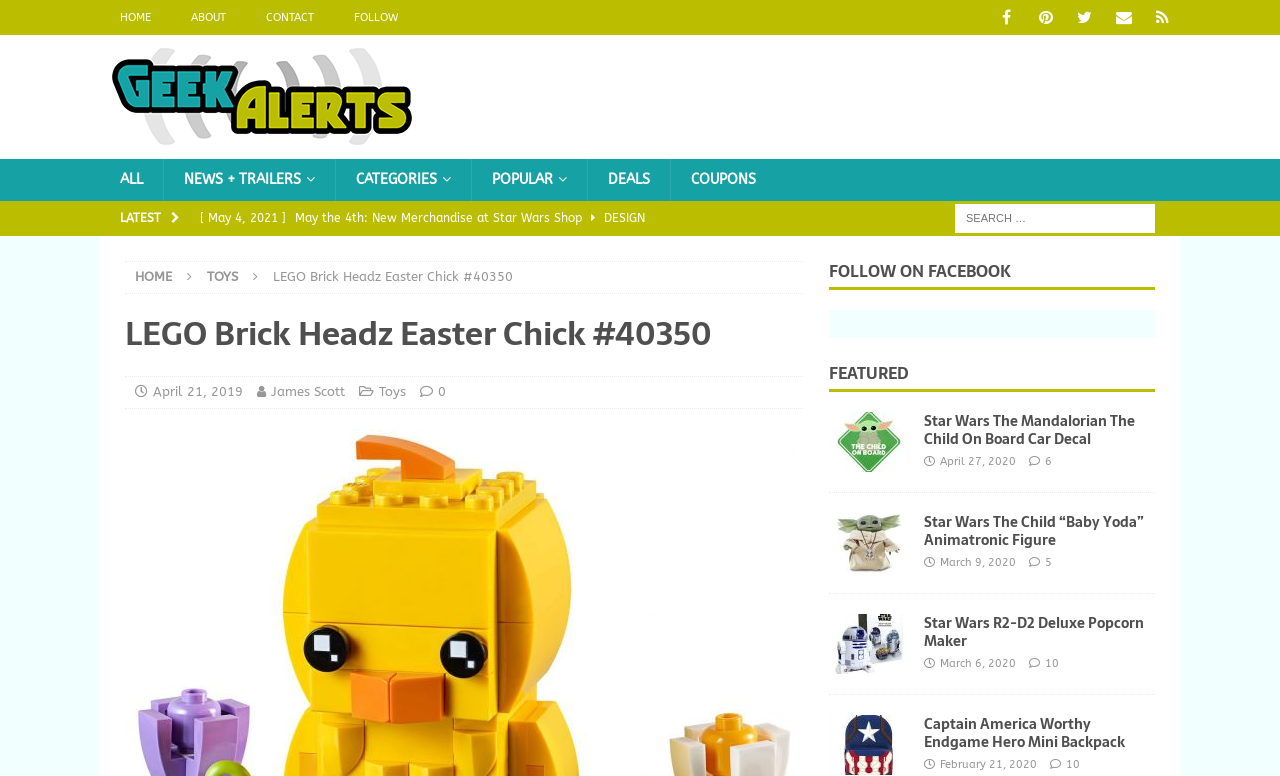What is the theme of the LEGO product featured on this page?
Answer with a single word or short phrase according to what you see in the image.

Easter